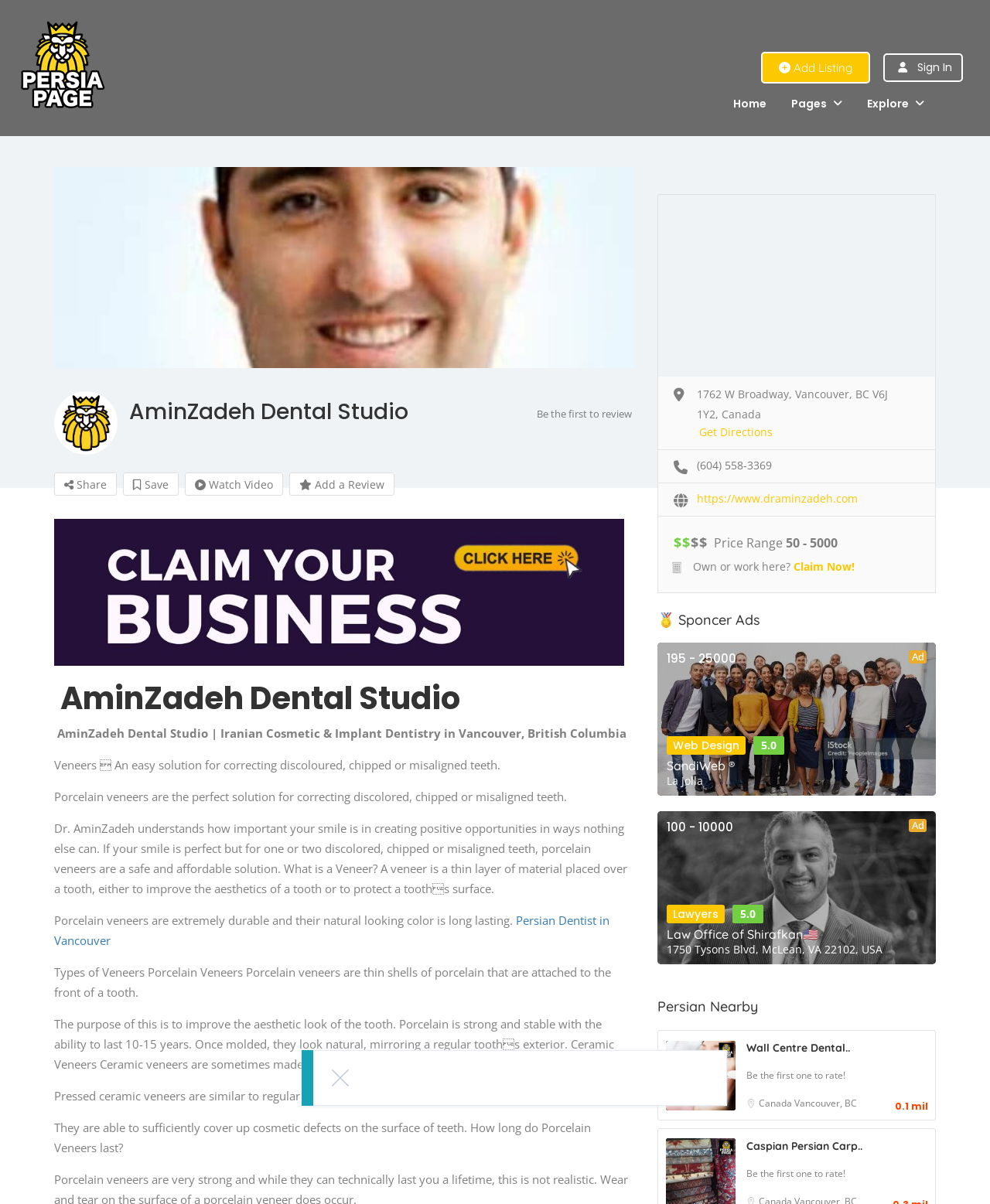Illustrate the webpage thoroughly, mentioning all important details.

The webpage is about AminZadeh Dental Studio, a Persian cosmetic and implant dentistry clinic located in Vancouver, British Columbia. At the top of the page, there is a logo and a navigation menu with links to "Home", "Pages", and "Explore". Below the navigation menu, there is a heading with the clinic's name and a brief description.

On the left side of the page, there is a section with the clinic's information, including its address, phone number, and website. There is also a map marker icon and a link to get directions. Below this section, there is a price range indicator with a dollar sign and a range of $50 to $5,000.

The main content of the page is about veneers, a type of dental treatment. There are several paragraphs of text explaining what veneers are, their benefits, and the different types of veneers available. There are also links to related topics, such as "Persian" and "Dentist in Vancouver".

On the right side of the page, there is a section with sponsored ads, including images and links to other businesses, such as SandiWeb and Law Office of Shirafkan. Each ad has a rating and a brief description.

At the bottom of the page, there is a section with nearby Persian businesses, including Wall Centre Dental. There is also a call-to-action to rate the business.

Overall, the webpage is well-organized and easy to navigate, with clear headings and concise text. The use of images and icons adds visual interest and helps to break up the text.